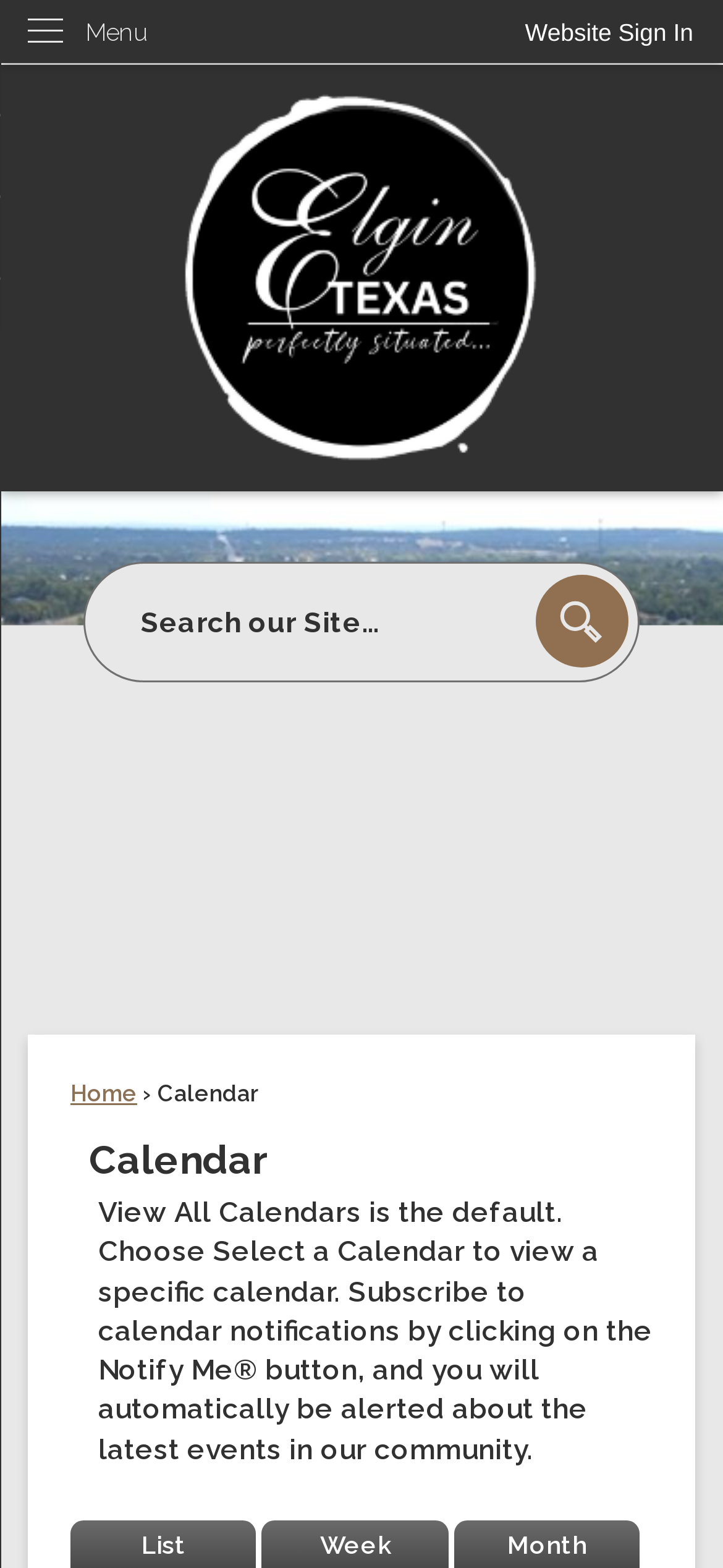What is the purpose of this webpage?
Please provide a comprehensive answer to the question based on the webpage screenshot.

Based on the webpage structure and content, it appears to be a webpage for scheduling a high-intensity interval training class. The presence of a calendar and search functionality suggests that users can view and select specific classes.